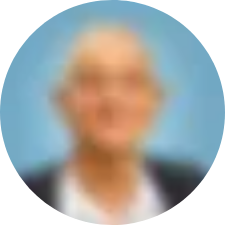What is Amos Nahir's academic degree?
Look at the image and provide a short answer using one word or a phrase.

Bachelor's degree in Economics and Business